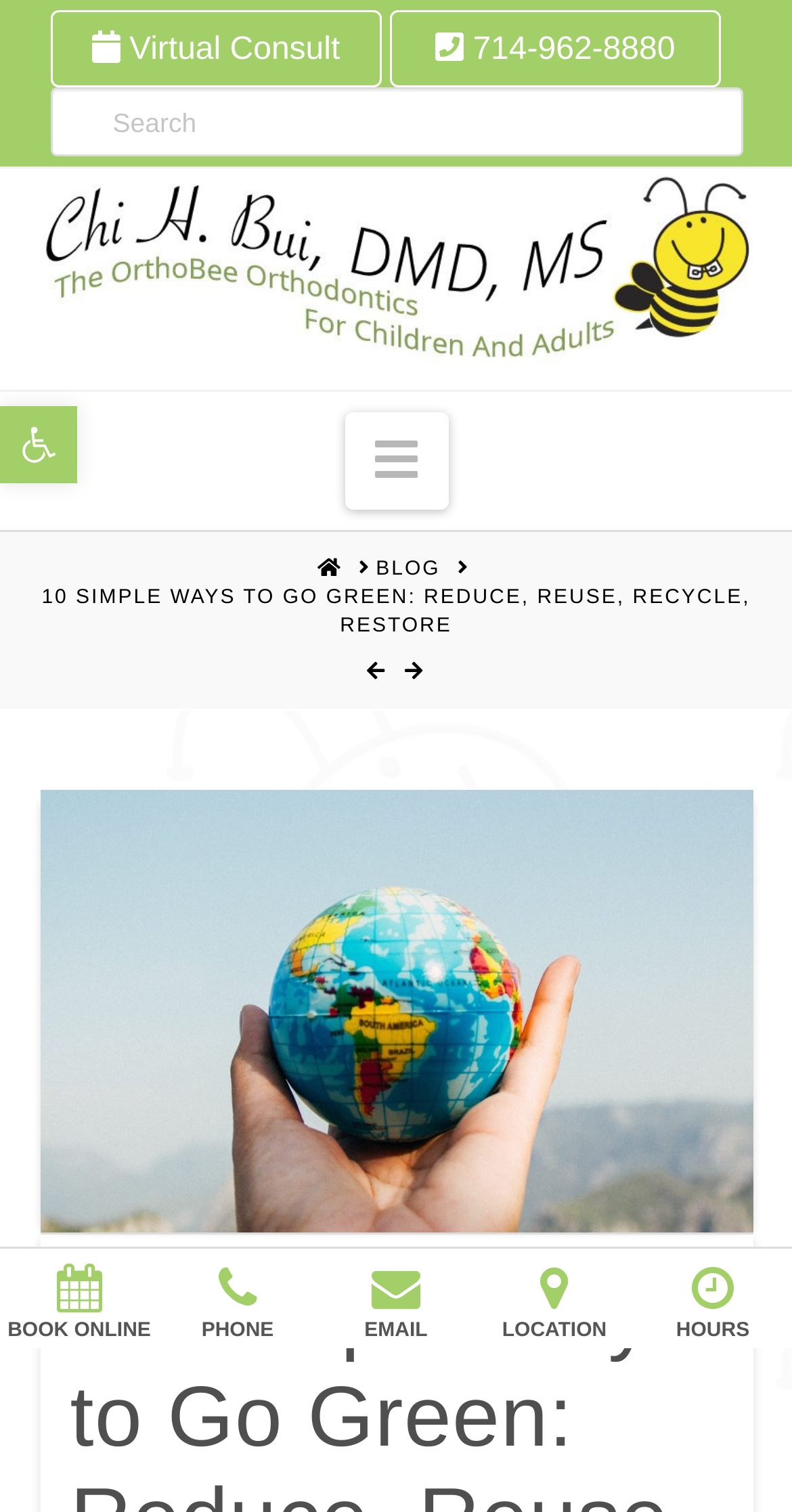Please locate the UI element described by "Blog" and provide its bounding box coordinates.

[0.475, 0.368, 0.556, 0.387]